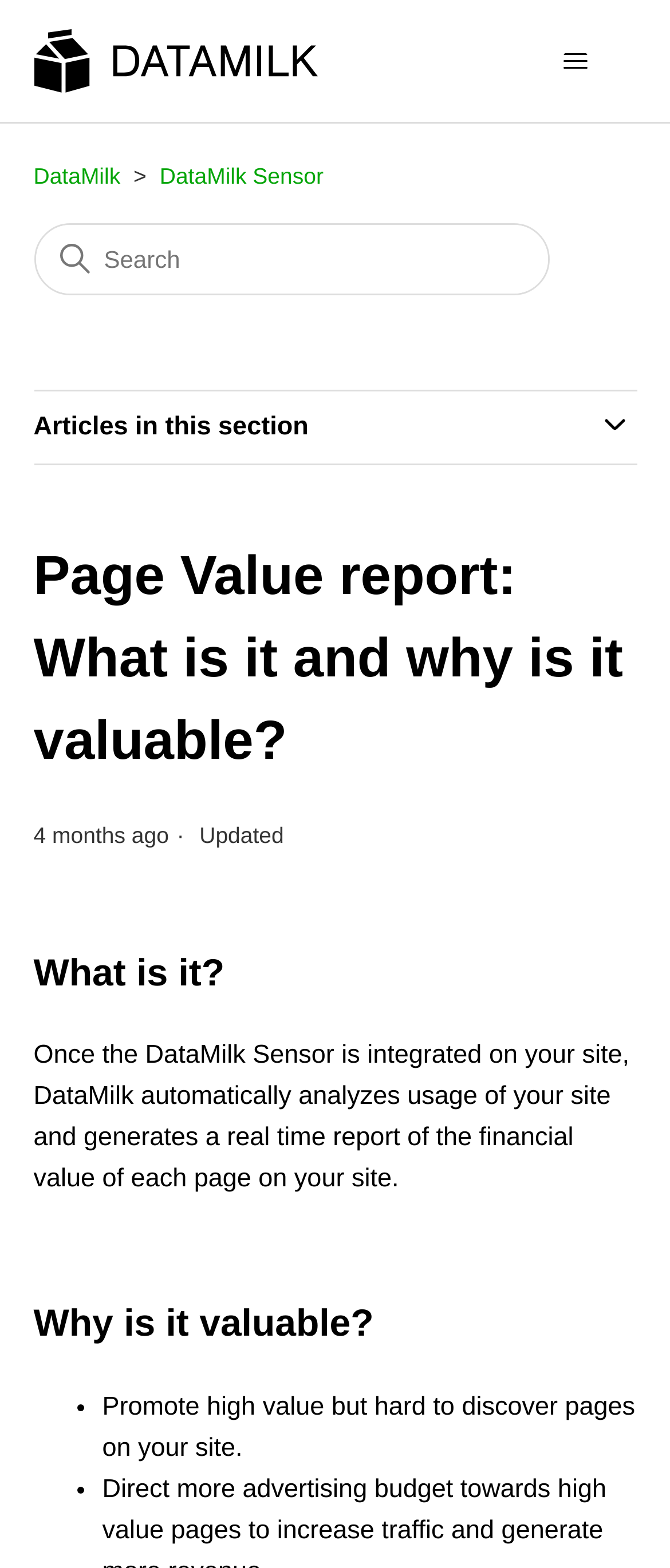Please provide a detailed answer to the question below based on the screenshot: 
What is the function of the button on the top right corner?

The button on the top right corner has an image with no description, but it controls the user-nav-mobile element, which suggests that it is used to toggle the navigation menu.